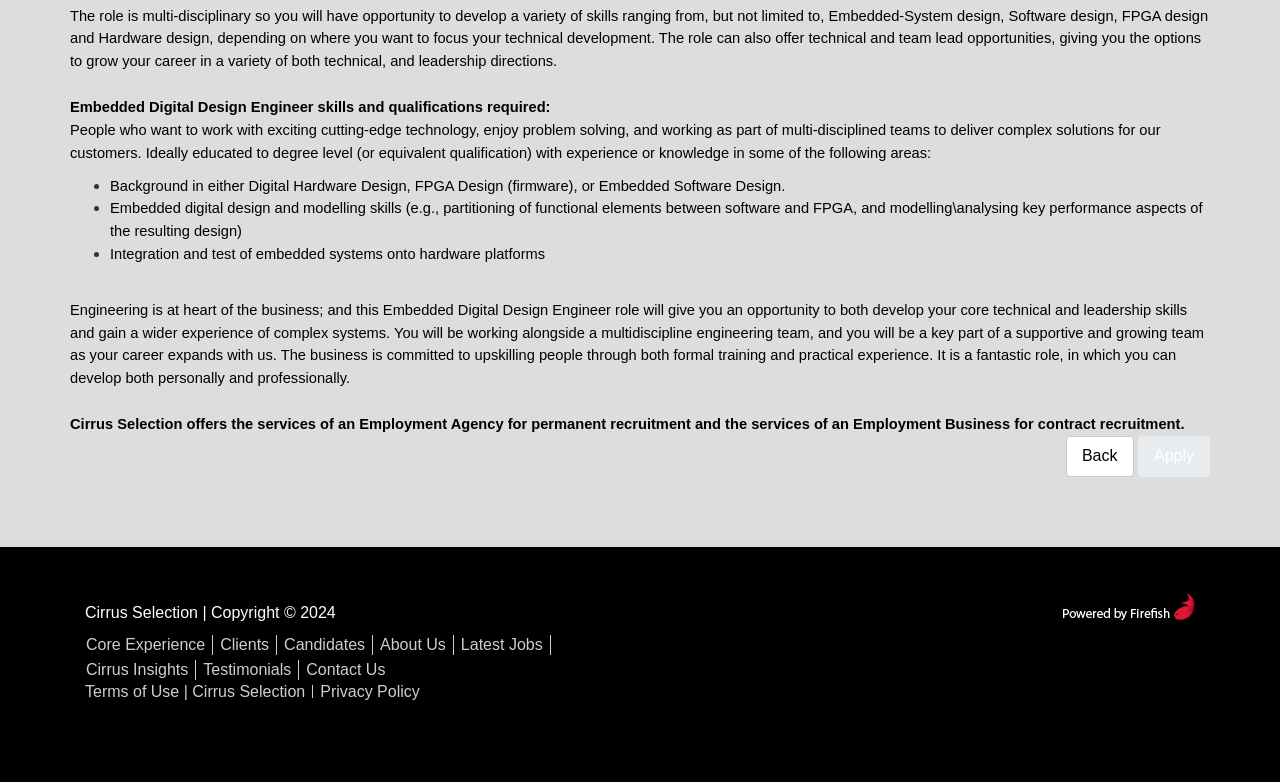What is the role described in this webpage?
Carefully analyze the image and provide a detailed answer to the question.

Based on the webpage content, the role is described as a multi-disciplinary role that involves developing various skills such as Embedded-System design, Software design, FPGA design, and Hardware design. The role also offers technical and team lead opportunities.